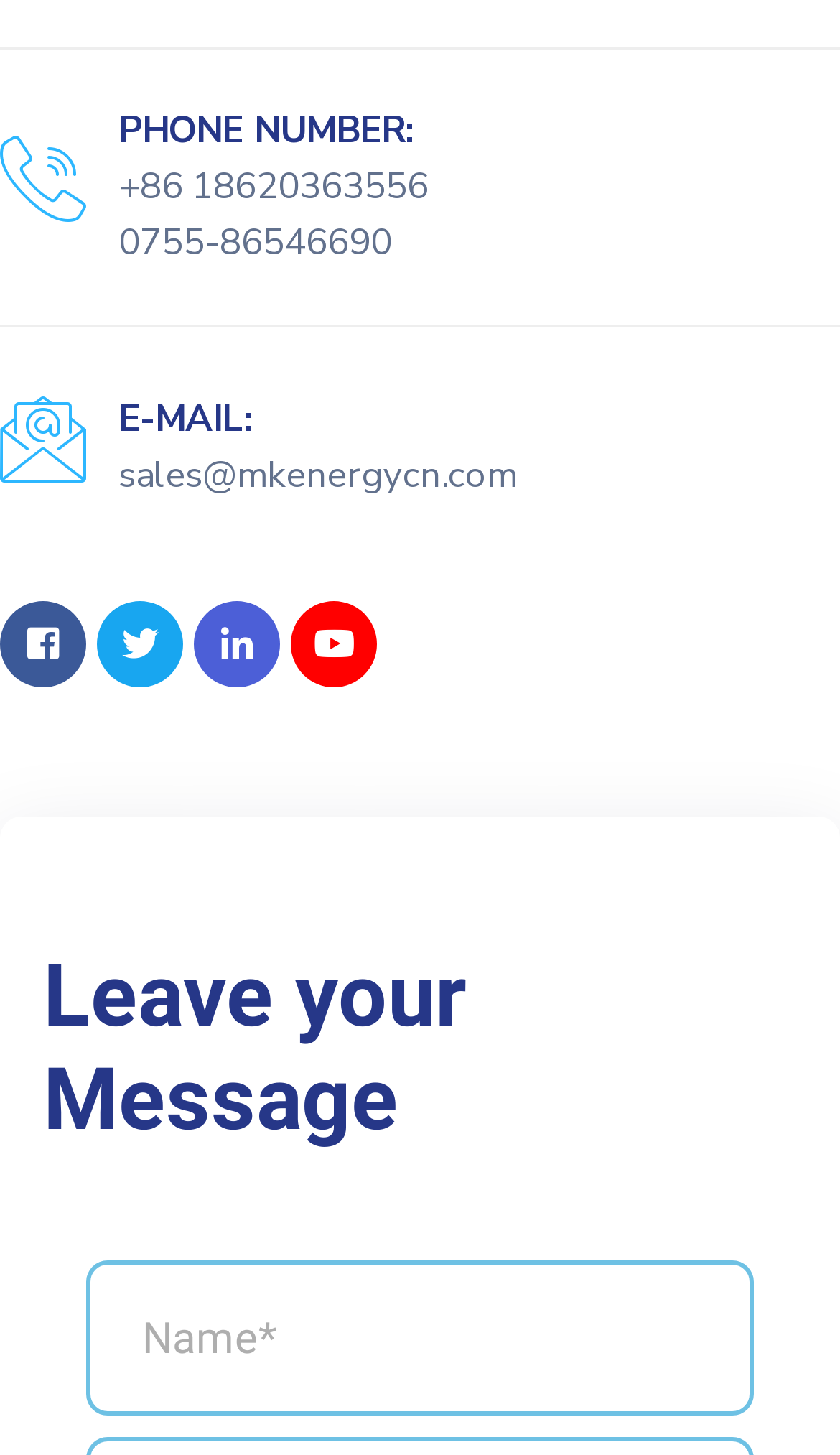How many social media links are there on the webpage?
Use the information from the screenshot to give a comprehensive response to the question.

There are four social media links on the webpage, which are Facebook, Twitter, Linkedin, and Youtube. They can be found in the middle section of the webpage, represented by their respective icons.